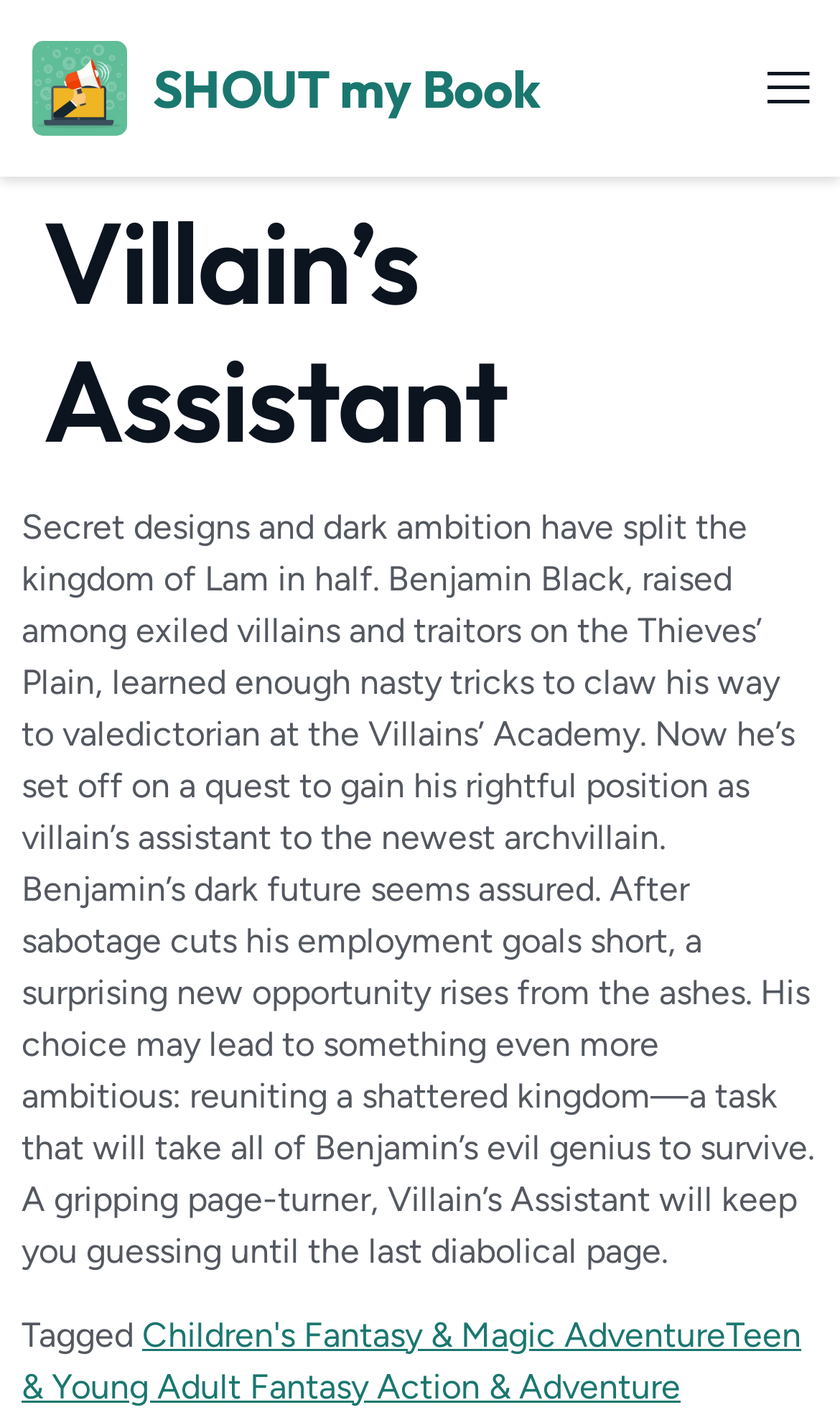What is the name of the book? From the image, respond with a single word or brief phrase.

Villain's Assistant